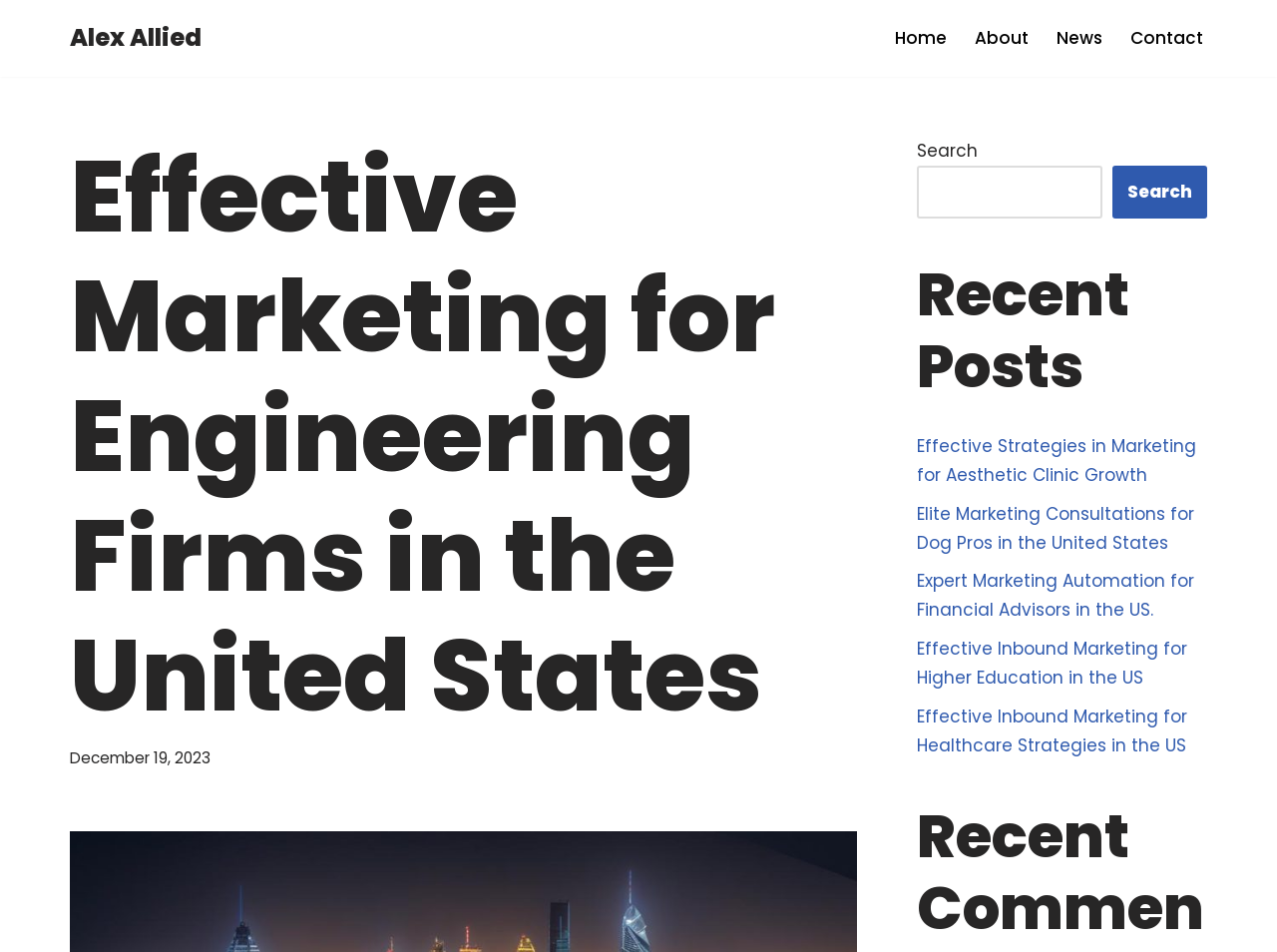Can you extract the headline from the webpage for me?

Effective Marketing for Engineering Firms in the United States